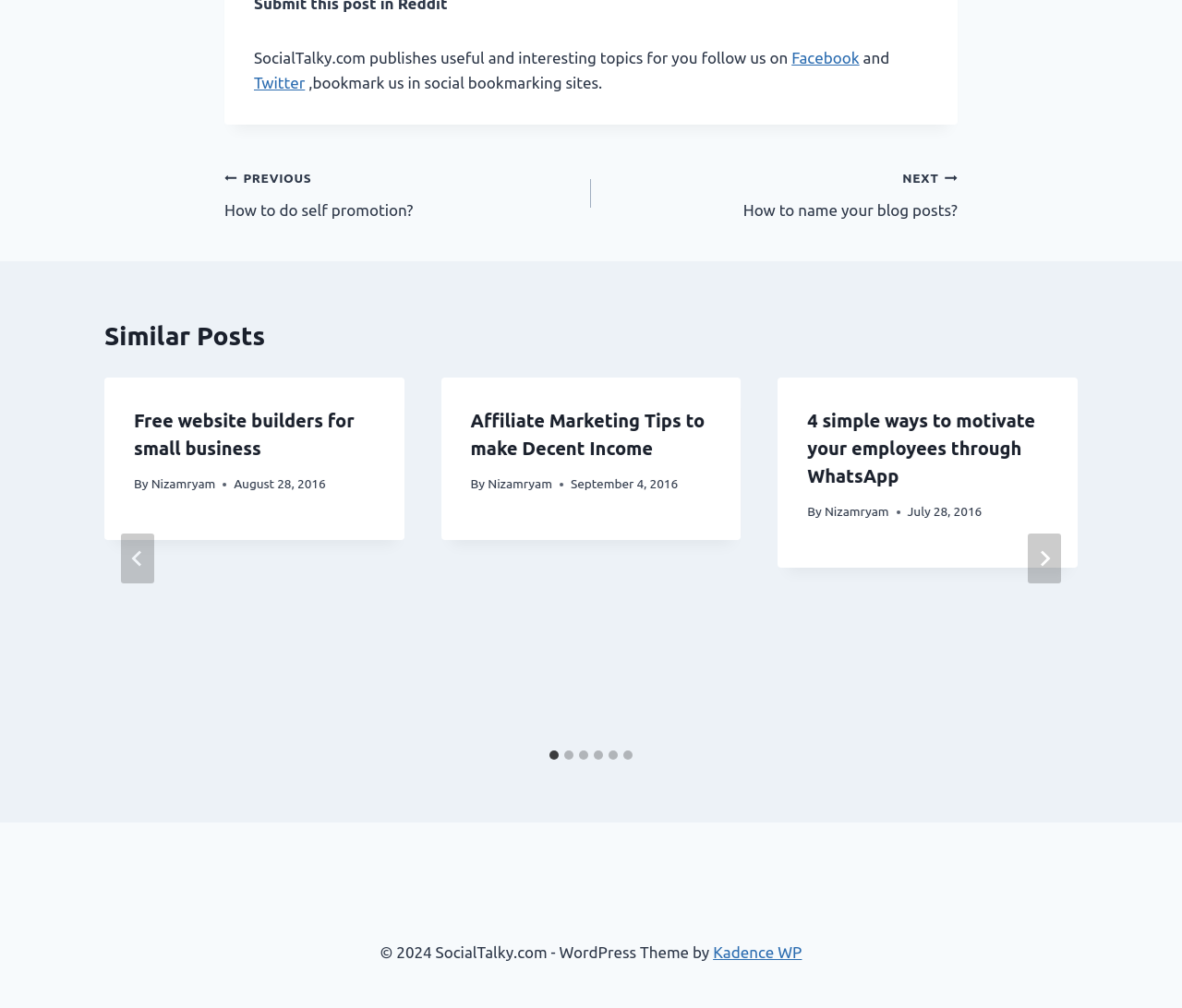Using the element description provided, determine the bounding box coordinates in the format (top-left x, top-left y, bottom-right x, bottom-right y). Ensure that all values are floating point numbers between 0 and 1. Element description: Kadence WP

[0.603, 0.936, 0.678, 0.953]